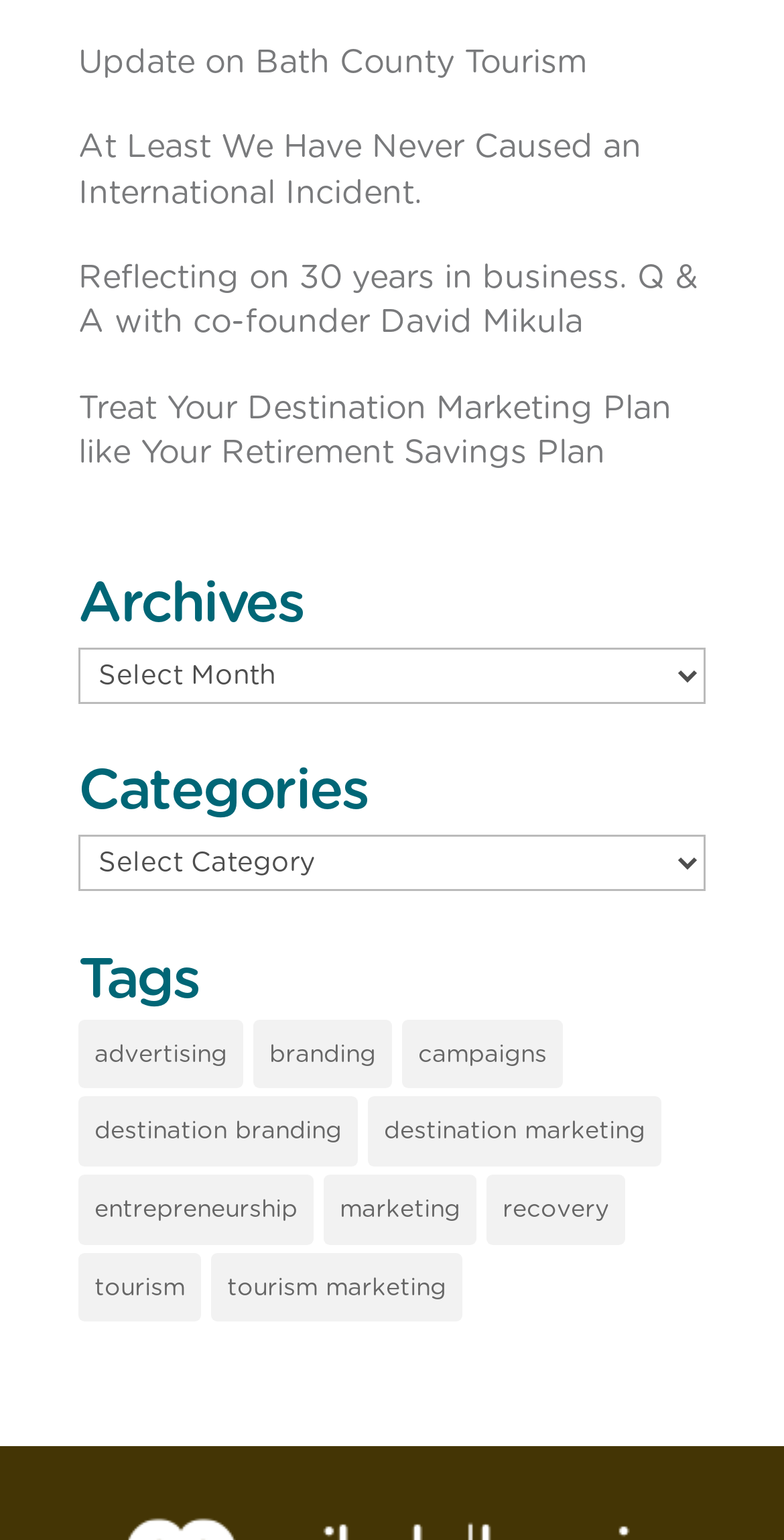What is the topic with the most items?
Look at the webpage screenshot and answer the question with a detailed explanation.

I examined the link elements under the 'Tags' heading and found that 'tourism marketing' has 8 items, which is the highest number among all topics.